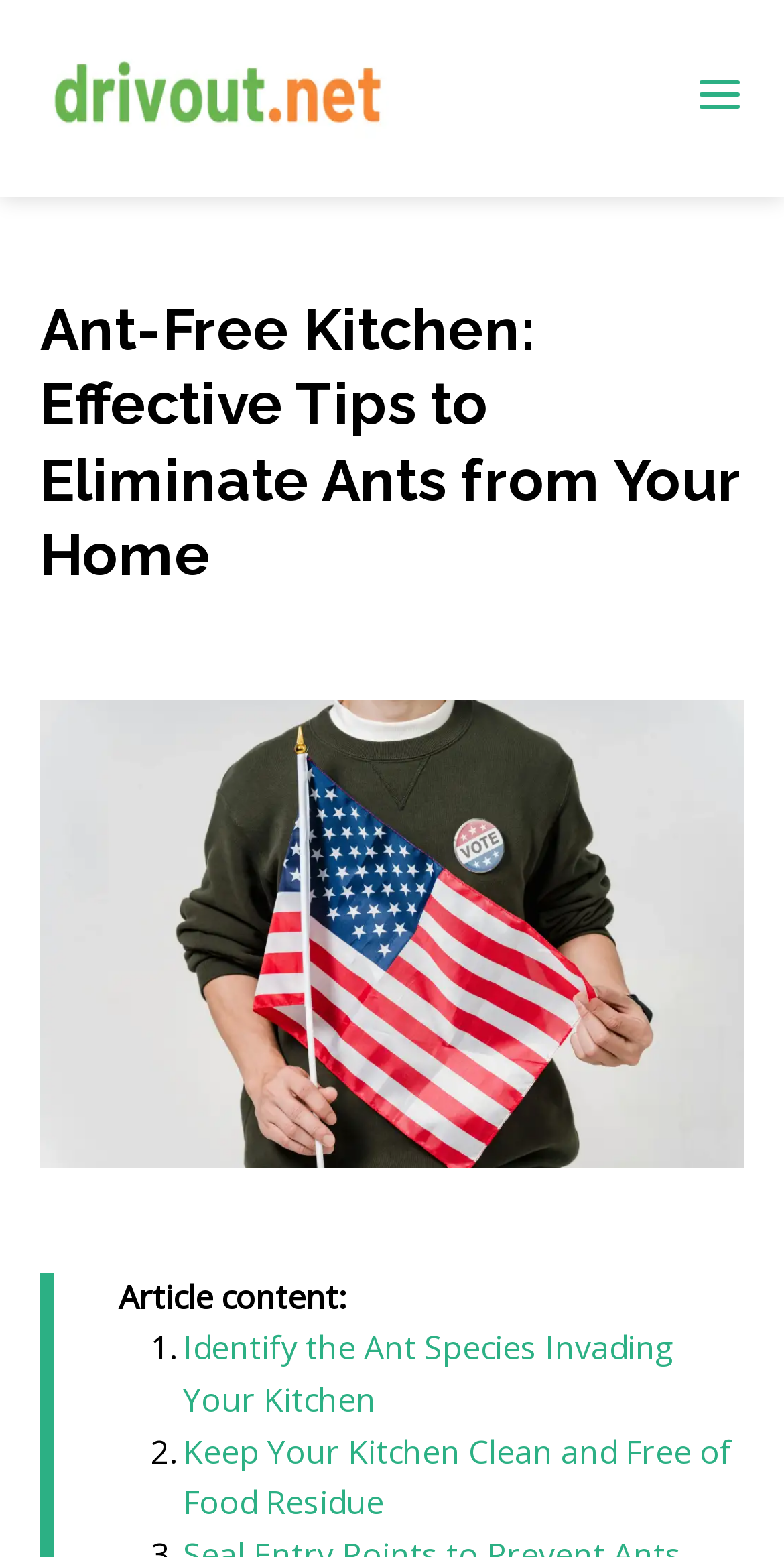How many steps are provided to eliminate ants?
Please provide a comprehensive answer based on the information in the image.

By analyzing the webpage, I found that there are six list markers (1., 2., ..., 6.) indicating six steps to eliminate ants, which are linked to their corresponding descriptions.